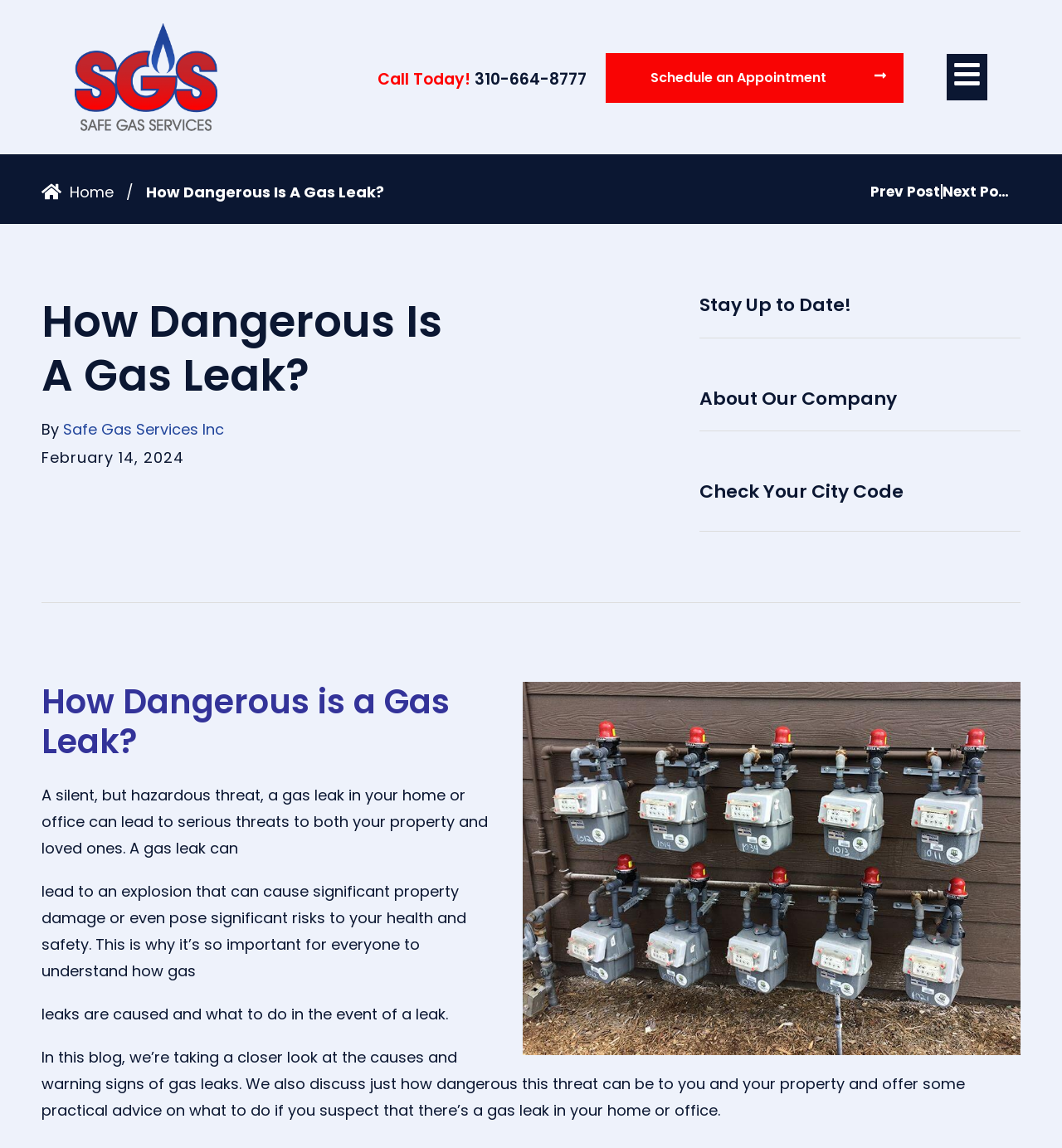Can you pinpoint the bounding box coordinates for the clickable element required for this instruction: "Schedule an appointment"? The coordinates should be four float numbers between 0 and 1, i.e., [left, top, right, bottom].

[0.571, 0.046, 0.851, 0.089]